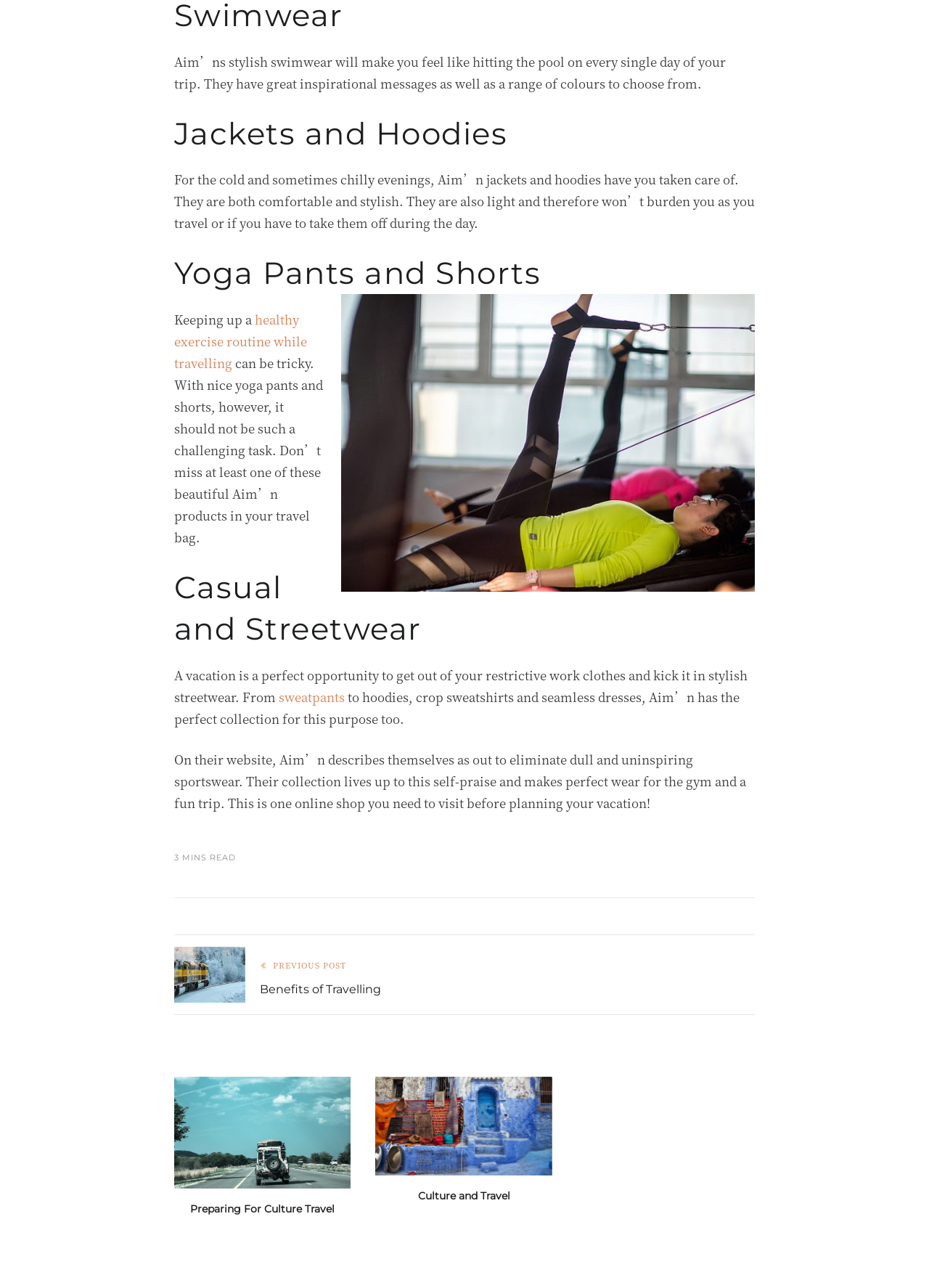What is the purpose of Aim'n products?
Refer to the image and respond with a one-word or short-phrase answer.

For travel and gym